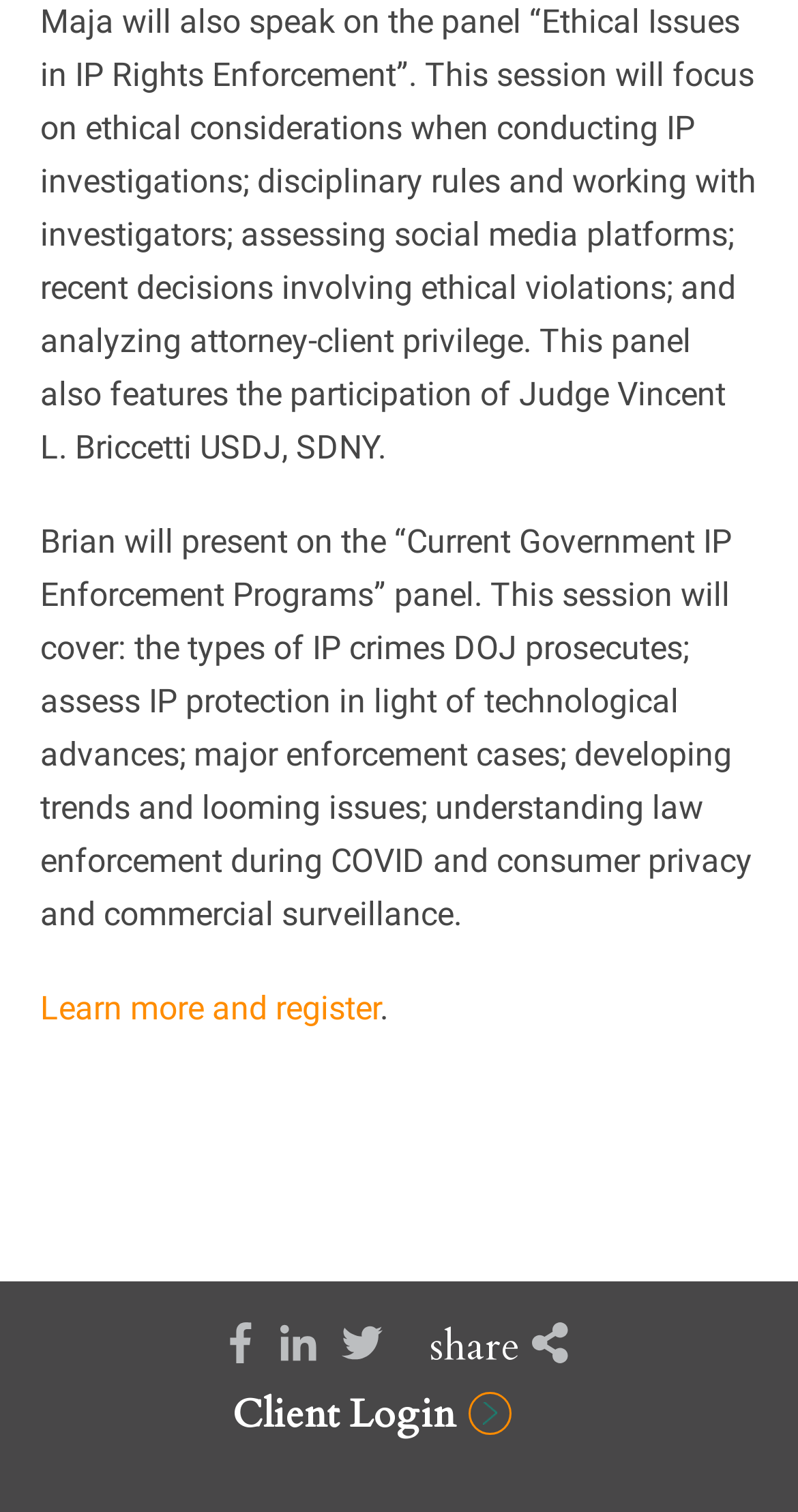Use a single word or phrase to answer this question: 
What is the location of the 'Client Login' link?

Bottom of the page